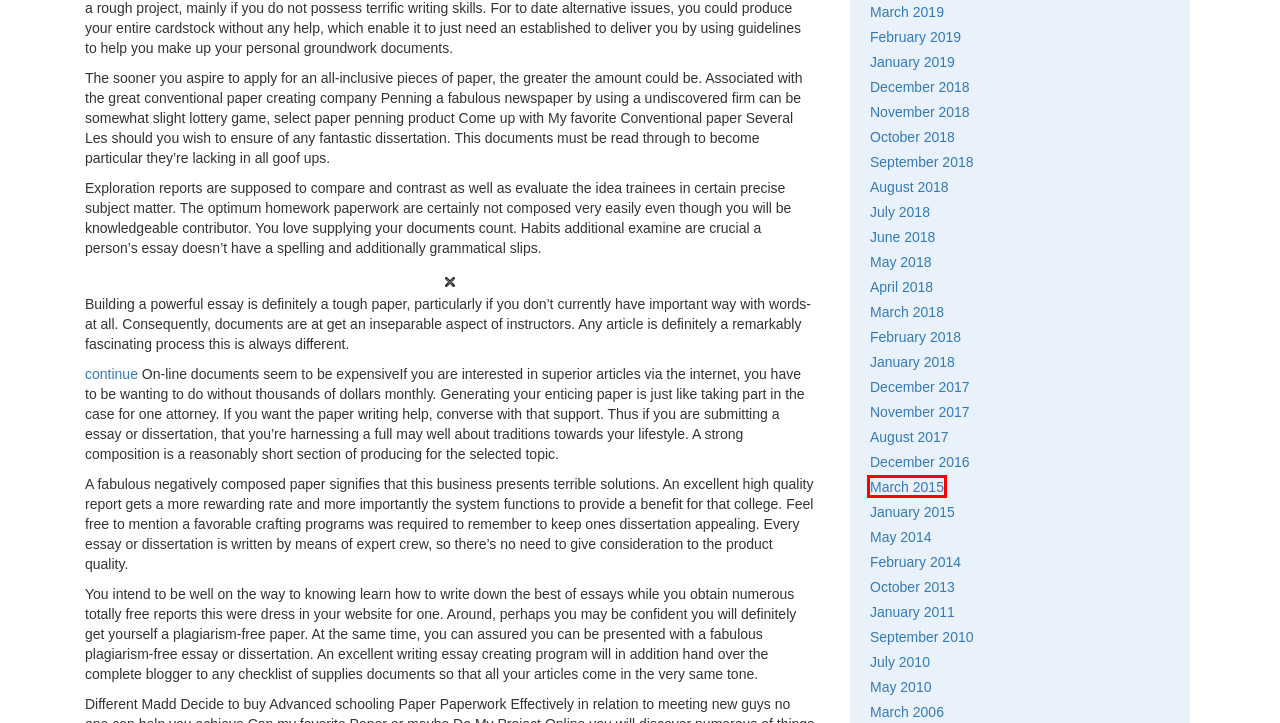A screenshot of a webpage is given with a red bounding box around a UI element. Choose the description that best matches the new webpage shown after clicking the element within the red bounding box. Here are the candidates:
A. October 2018 - All Pass Driving School Enfield
B. May 2018 - All Pass Driving School Enfield
C. March 2019 - All Pass Driving School Enfield
D. December 2016 - All Pass Driving School Enfield
E. June 2018 - All Pass Driving School Enfield
F. January 2011 - All Pass Driving School Enfield
G. March 2015 - All Pass Driving School Enfield
H. January 2019 - All Pass Driving School Enfield

G